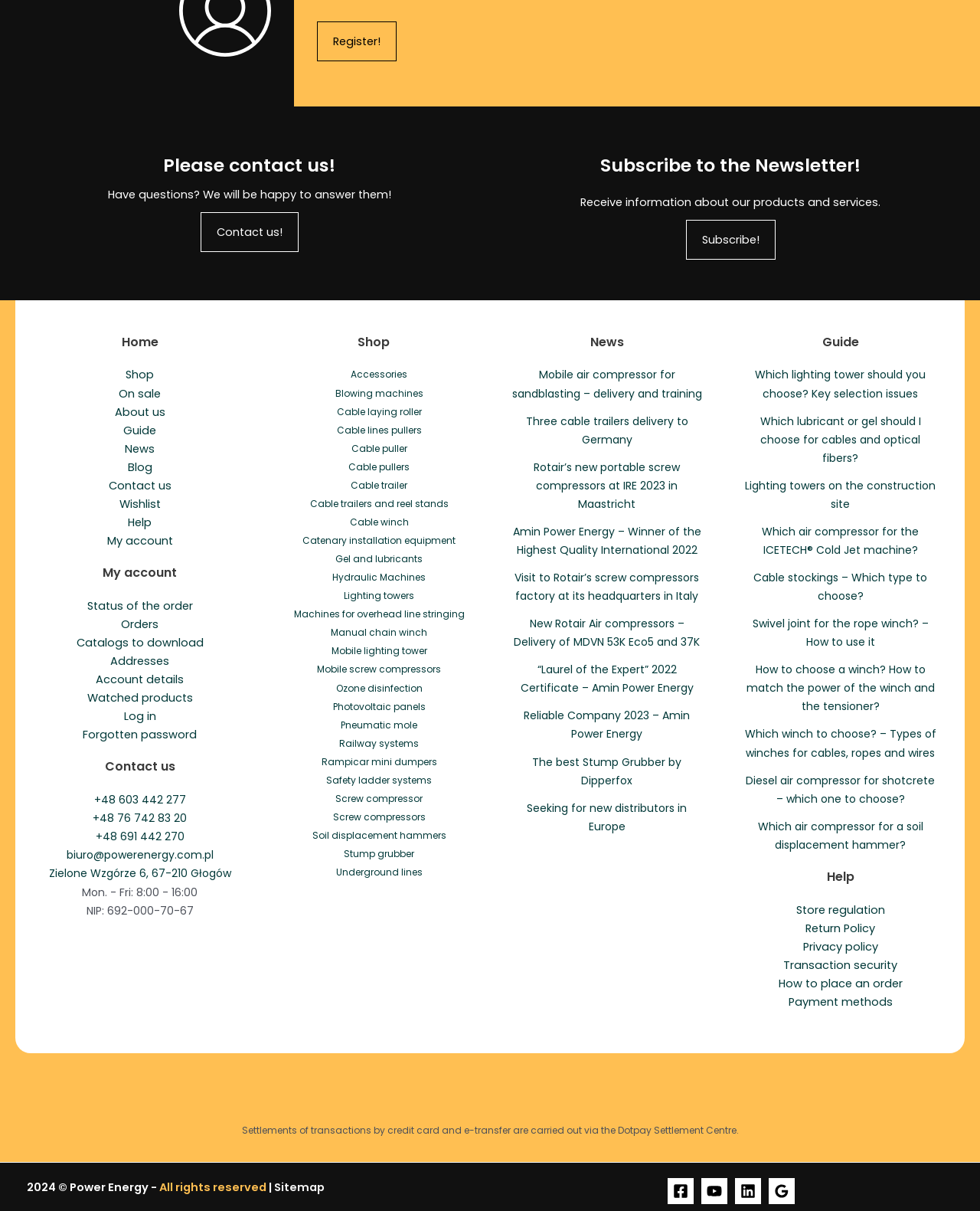What is the address of the company?
Please provide an in-depth and detailed response to the question.

I found the company address by looking at the 'Contact us' section in the footer widget, where it lists the address as Zielone Wzgórze 6, 67-210 Głogów.